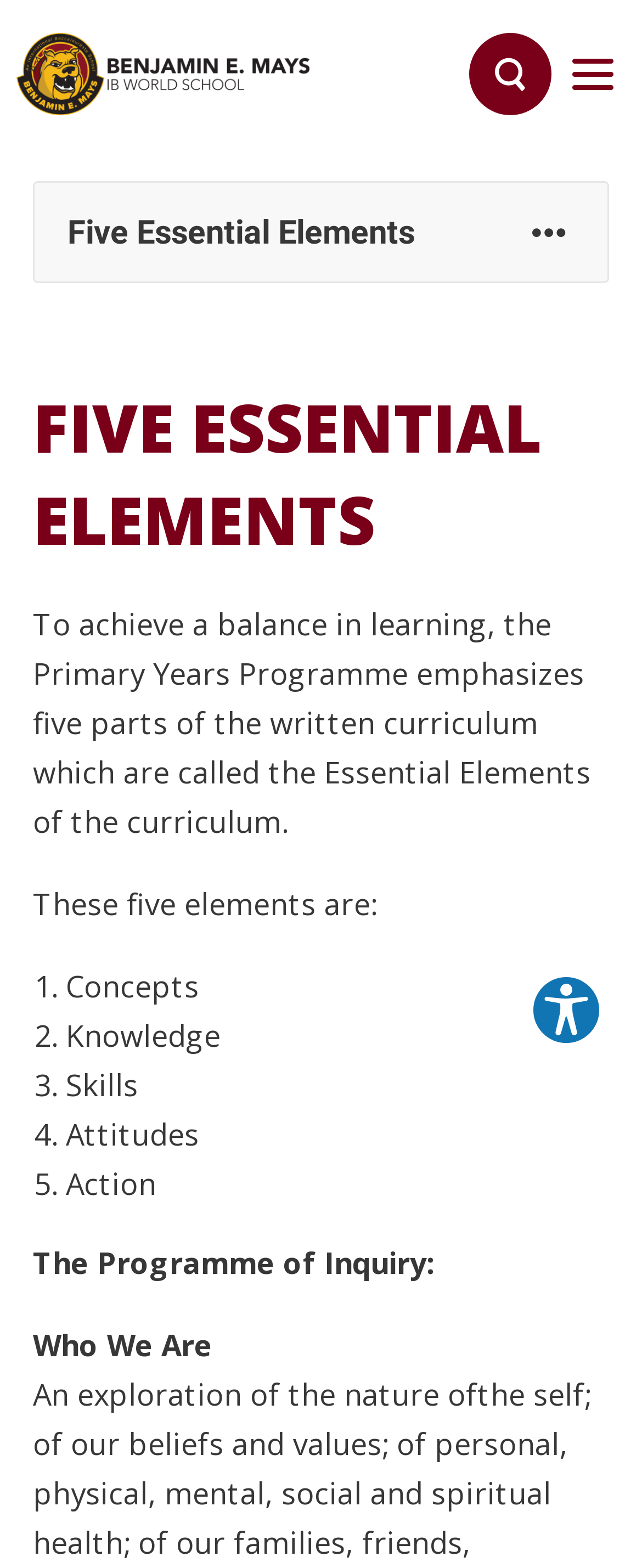Answer the following inquiry with a single word or phrase:
How many buttons are on the top navigation bar?

3